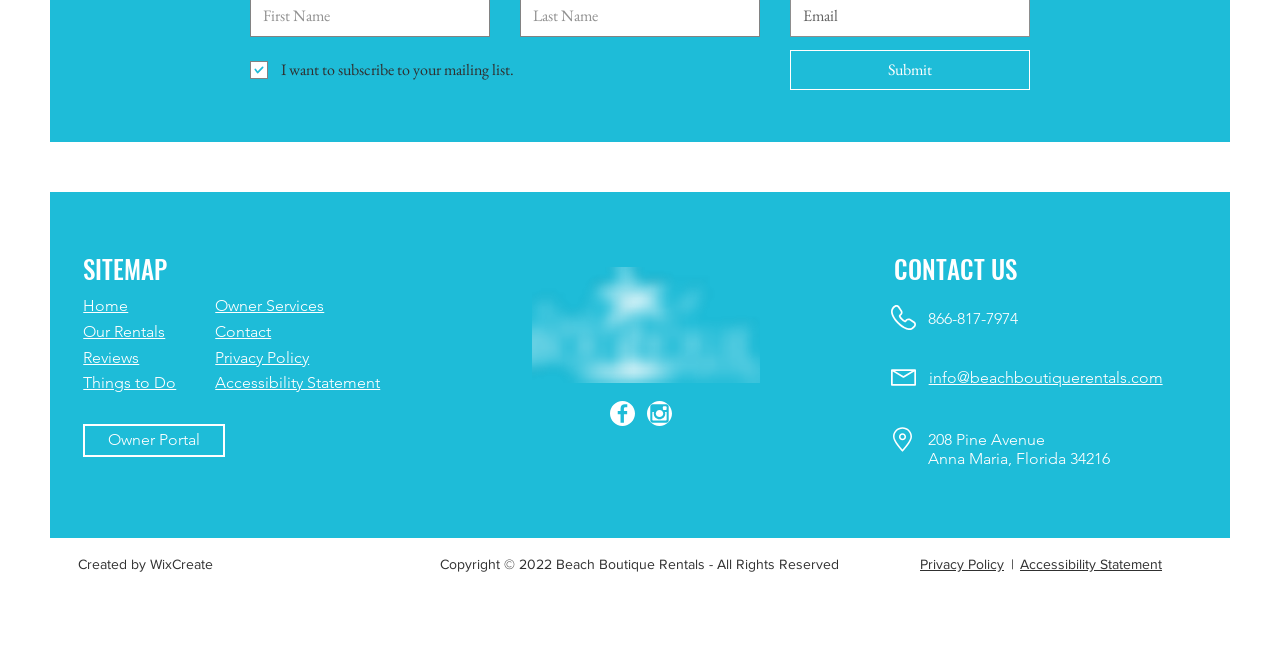Could you provide the bounding box coordinates for the portion of the screen to click to complete this instruction: "Contact us by phone"?

[0.725, 0.472, 0.795, 0.501]